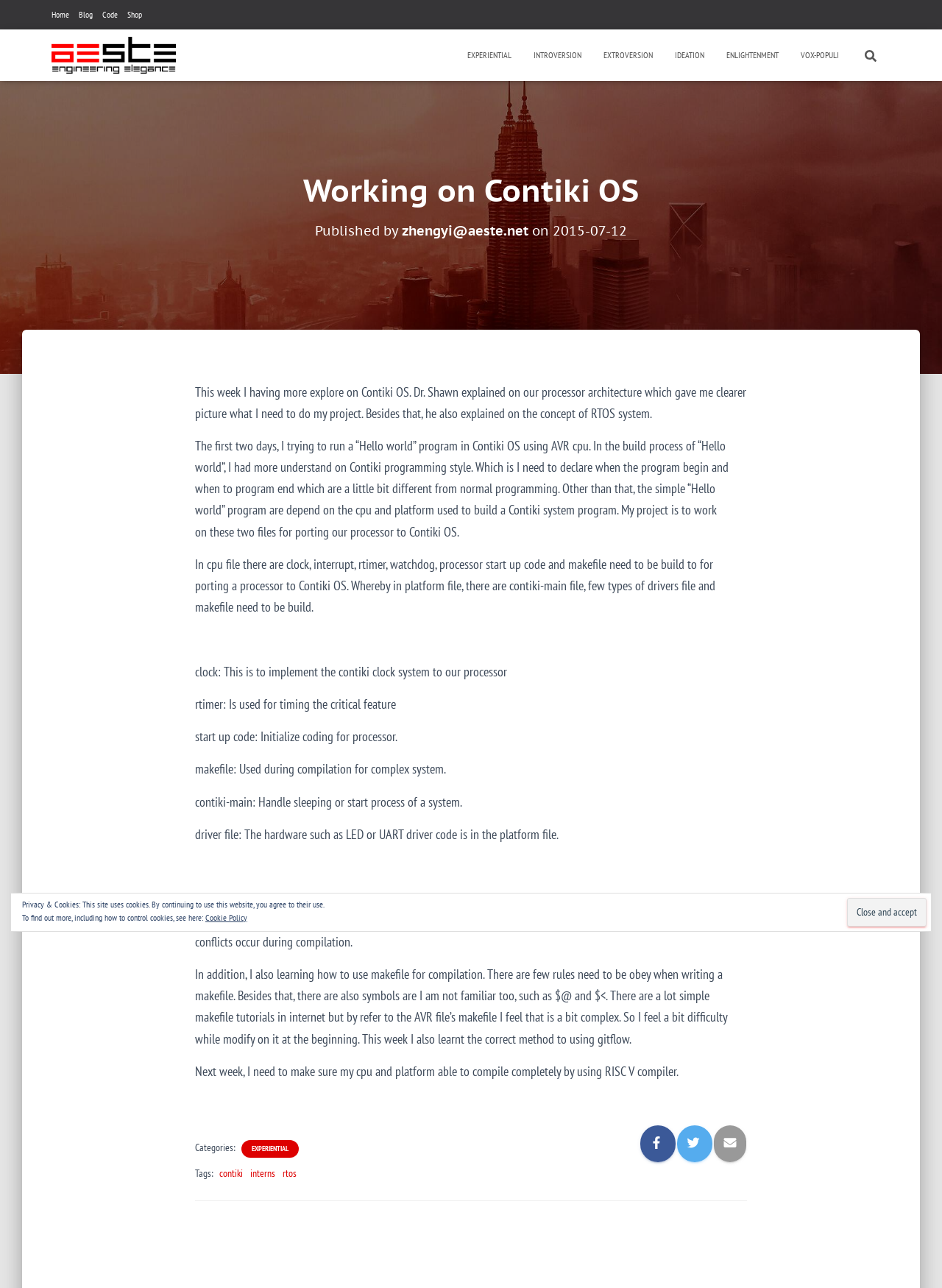Determine the main text heading of the webpage and provide its content.

Working on Contiki OS